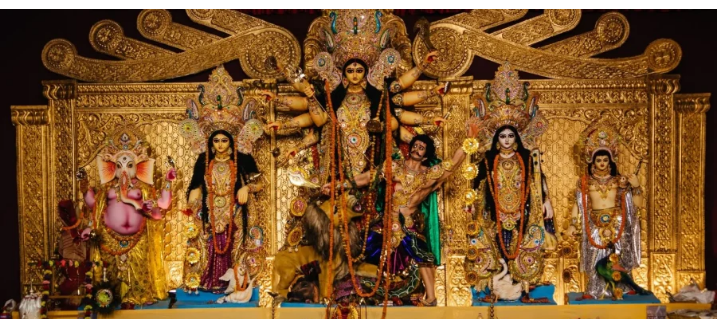Generate an elaborate description of what you see in the image.

This vibrant and intricately crafted image showcases a beautiful tableau of Hindu deities, prominently featuring Goddess Durga at the center, portrayed with multiple arms adorned with weapons, symbolizing her strength and power. Surrounding her are other revered figures: Lord Ganesha, known as the remover of obstacles, stands on the left; while on the right, we see Lord Shiva and several goddesses, each richly decorated with traditional jewelry and attire.

The backdrop is embellished with ornate golden details, enhancing the divine ambiance of the scene. Each deity is presented with care, adorned in colorful garments and surrounded by festive decorations, reflecting the cultural significance of the occasion. This depiction represents a popular celebration in Hinduism, notably during festivals that honor Goddess Durga and other divine forms, emphasizing themes of worship, protection, and spiritual victory.